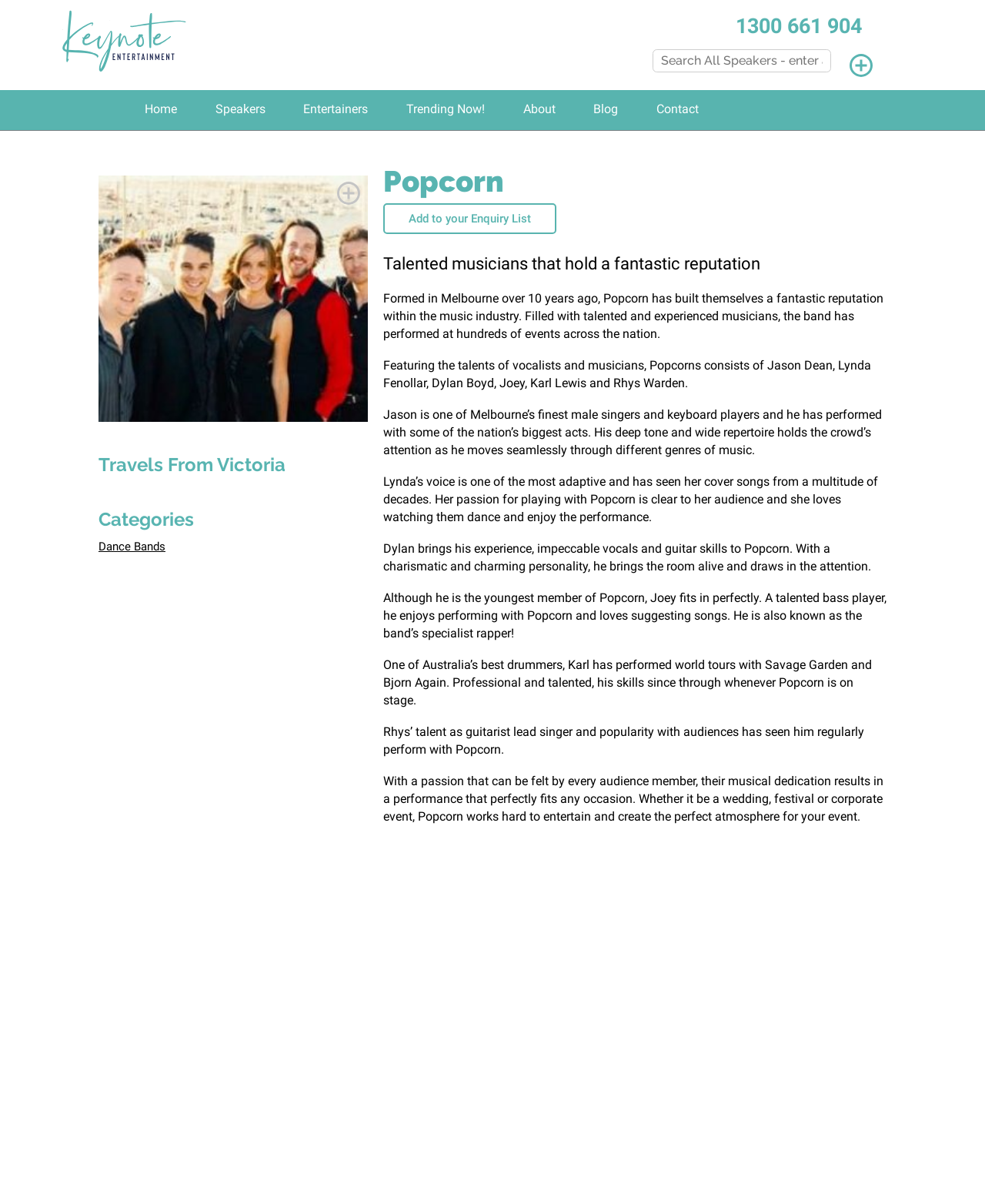Using the details in the image, give a detailed response to the question below:
How many members are in the band?

The number of members in the band can be inferred from the text descriptions of the band members. There are six members mentioned: Jason Dean, Lynda Fenollar, Dylan Boyd, Joey, Karl Lewis, and Rhys Warden. These descriptions are found in the StaticText elements at coordinates [0.389, 0.297, 0.884, 0.324], [0.389, 0.338, 0.895, 0.38], [0.389, 0.394, 0.891, 0.436], [0.389, 0.45, 0.884, 0.476], [0.389, 0.491, 0.9, 0.532], and [0.389, 0.602, 0.877, 0.629].